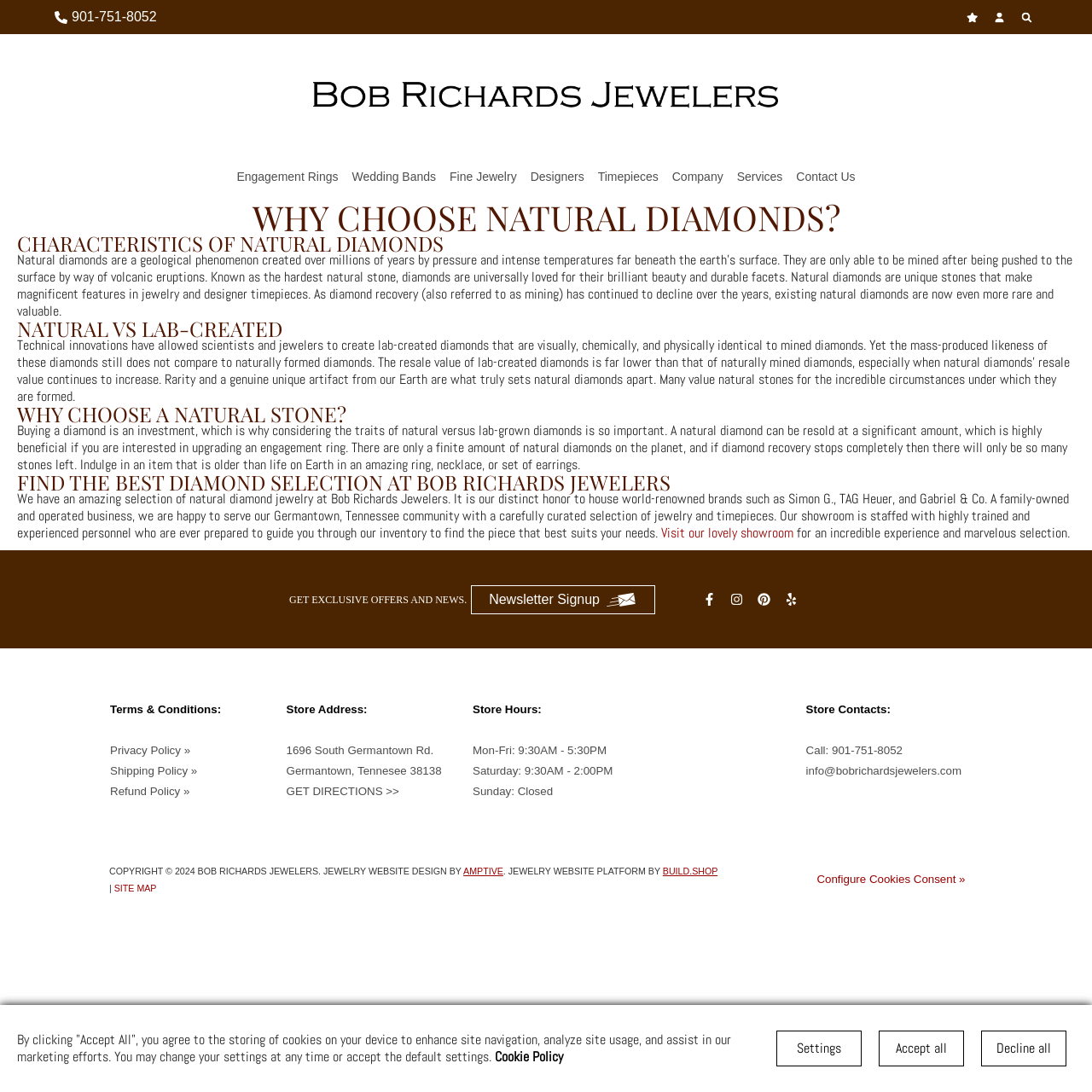Extract the main headline from the webpage and generate its text.

WHY CHOOSE NATURAL DIAMONDS?